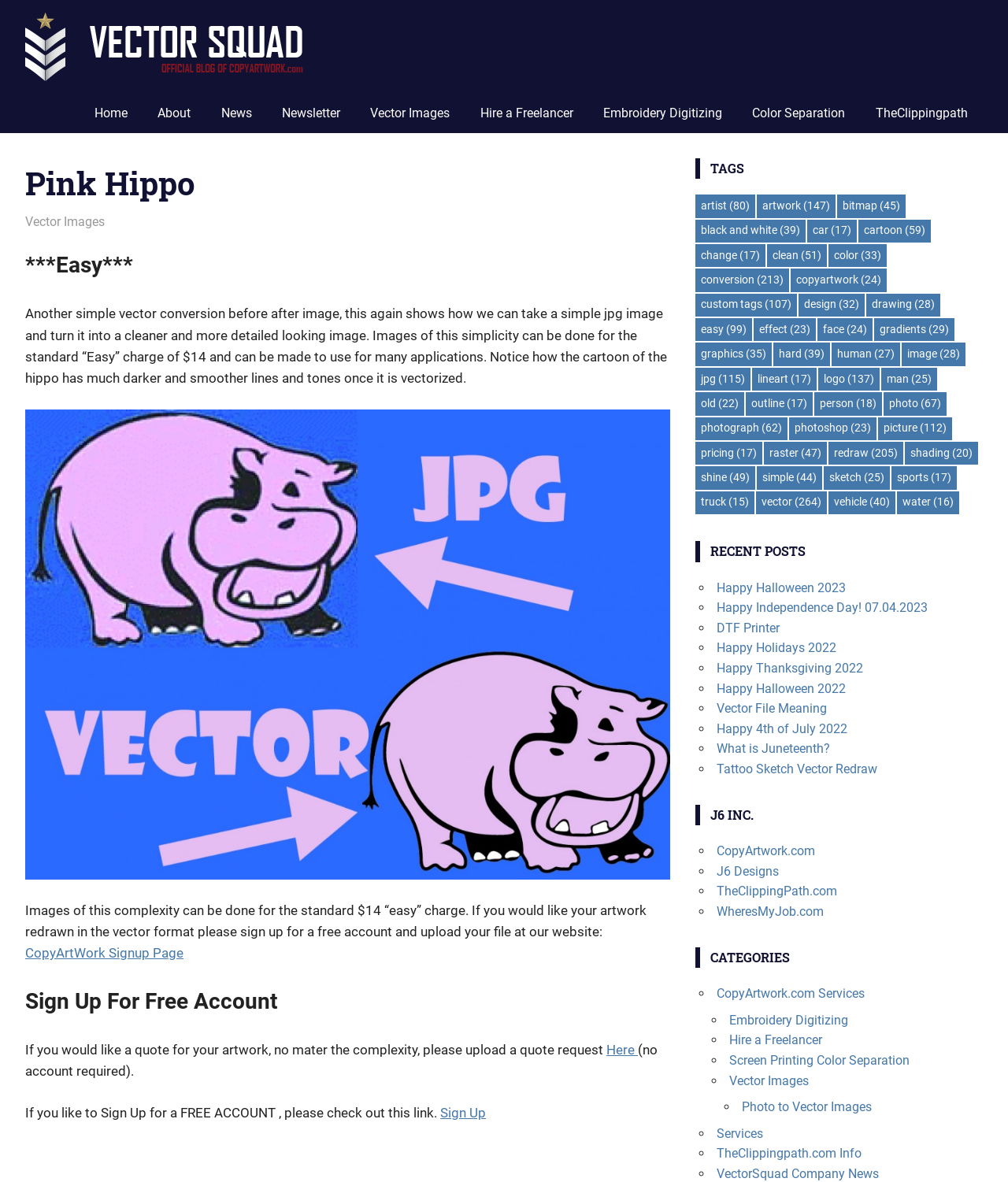Locate the bounding box coordinates of the clickable area to execute the instruction: "Sign up for a free account". Provide the coordinates as four float numbers between 0 and 1, represented as [left, top, right, bottom].

[0.025, 0.8, 0.182, 0.813]